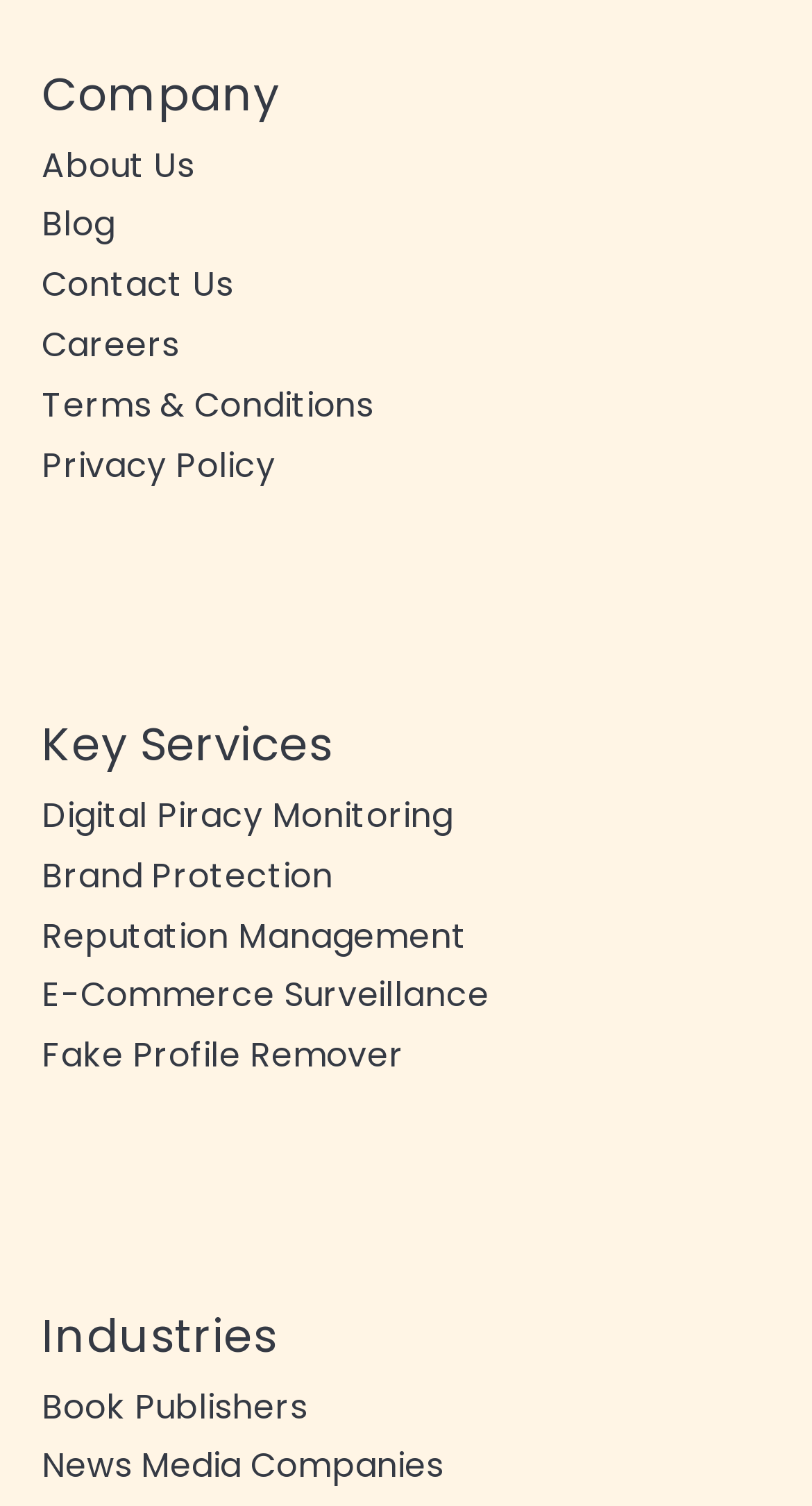Please identify the bounding box coordinates of where to click in order to follow the instruction: "Learn more about Book Publishers".

[0.051, 0.918, 0.378, 0.95]